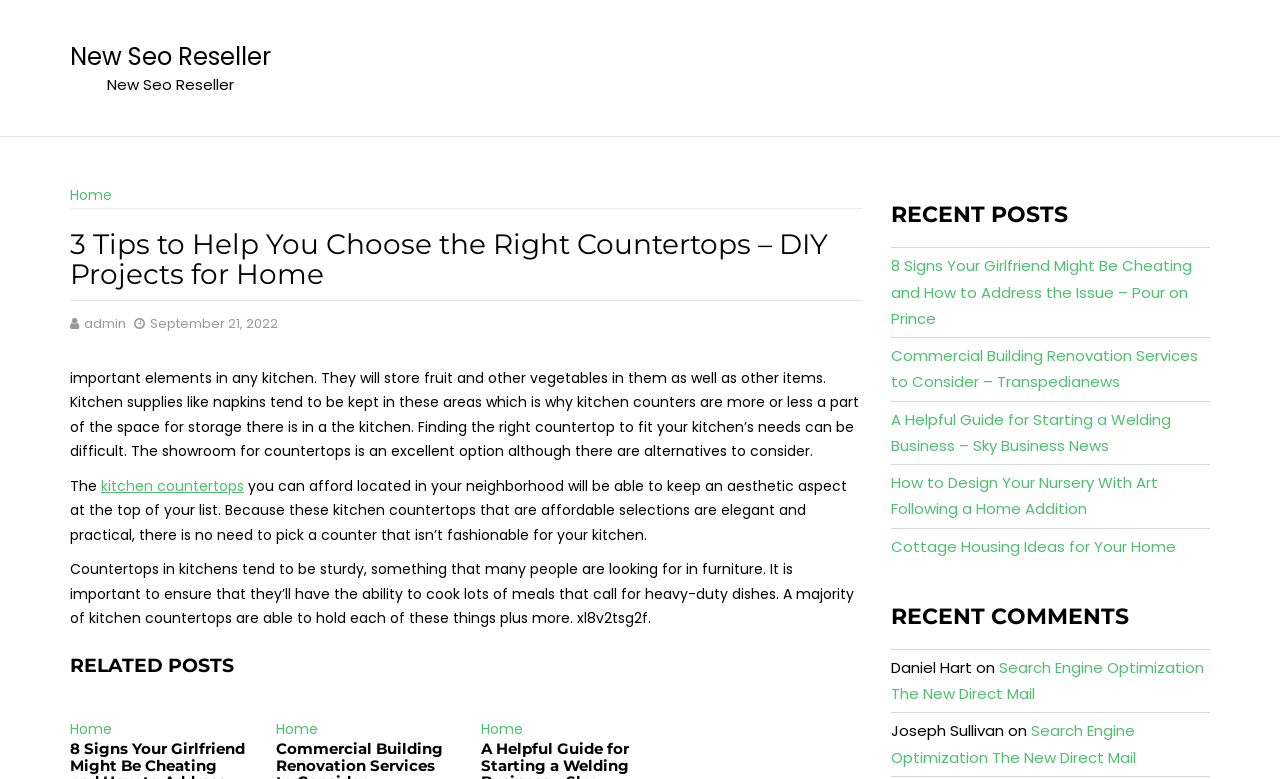What is mentioned as an alternative to the showroom for countertops?
From the image, respond with a single word or phrase.

Other alternatives